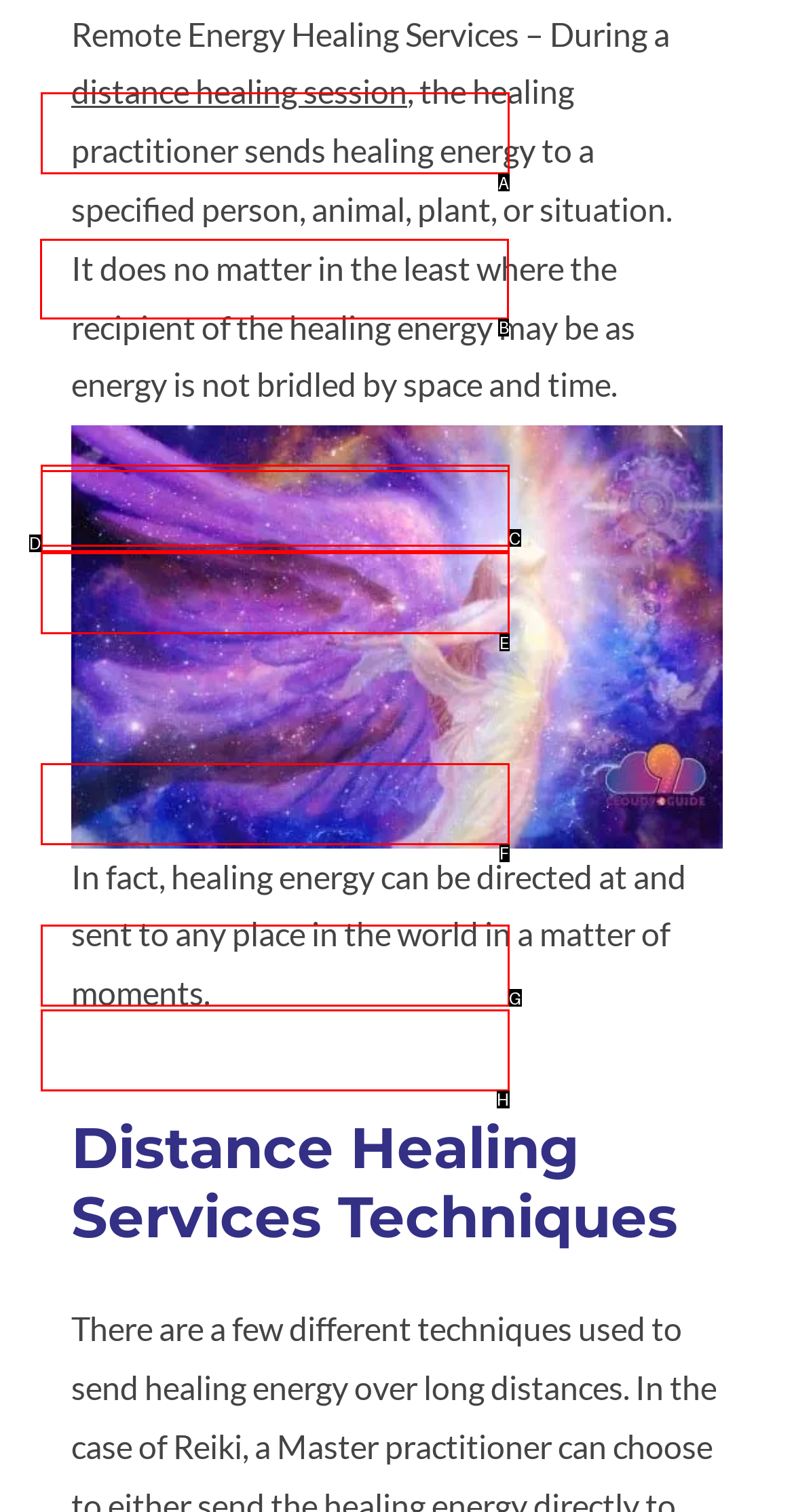Point out which HTML element you should click to fulfill the task: Read about DISTANCE ENERGY HEALING.
Provide the option's letter from the given choices.

B